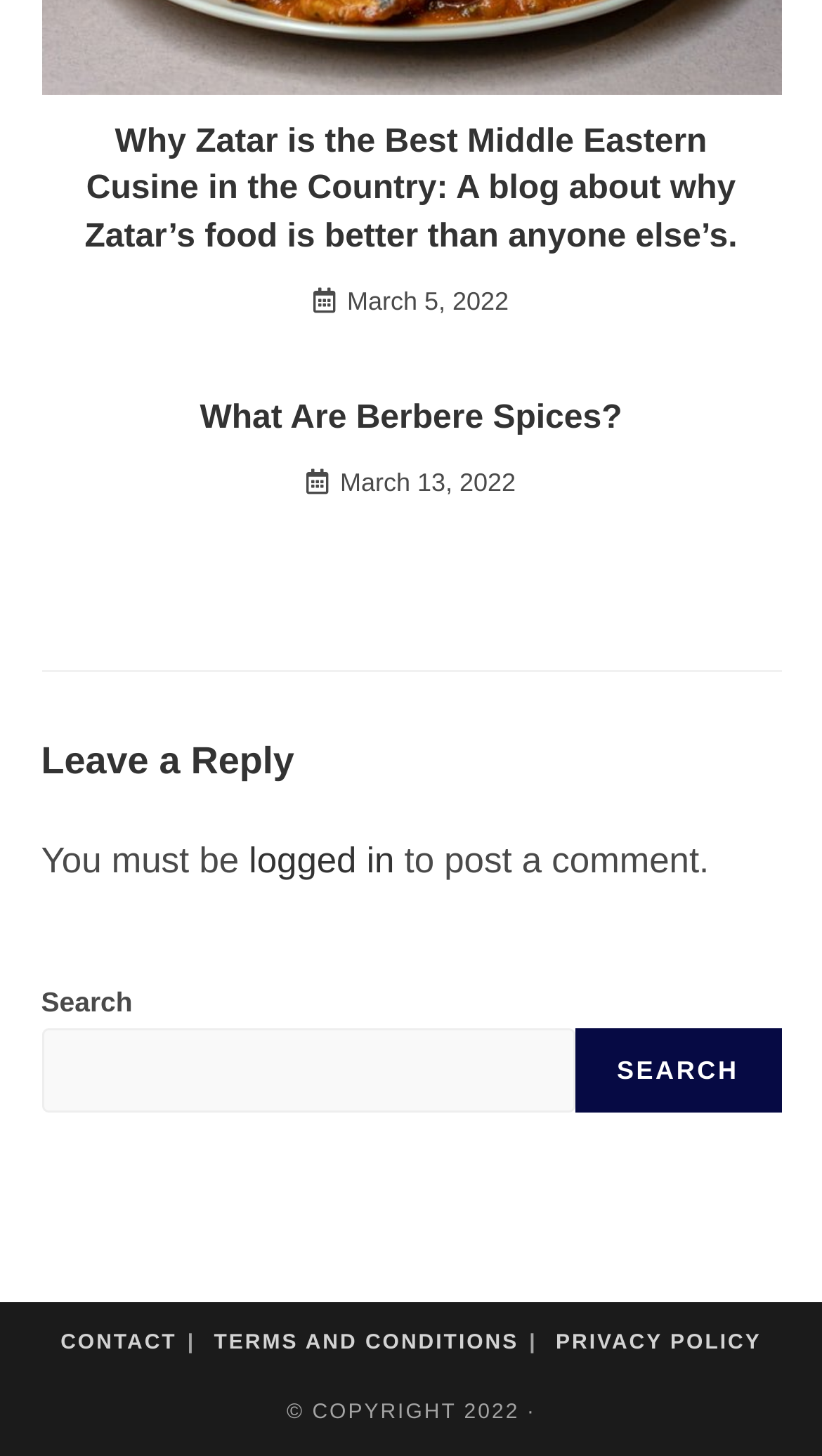What is the purpose of the search box?
Using the picture, provide a one-word or short phrase answer.

To search the website